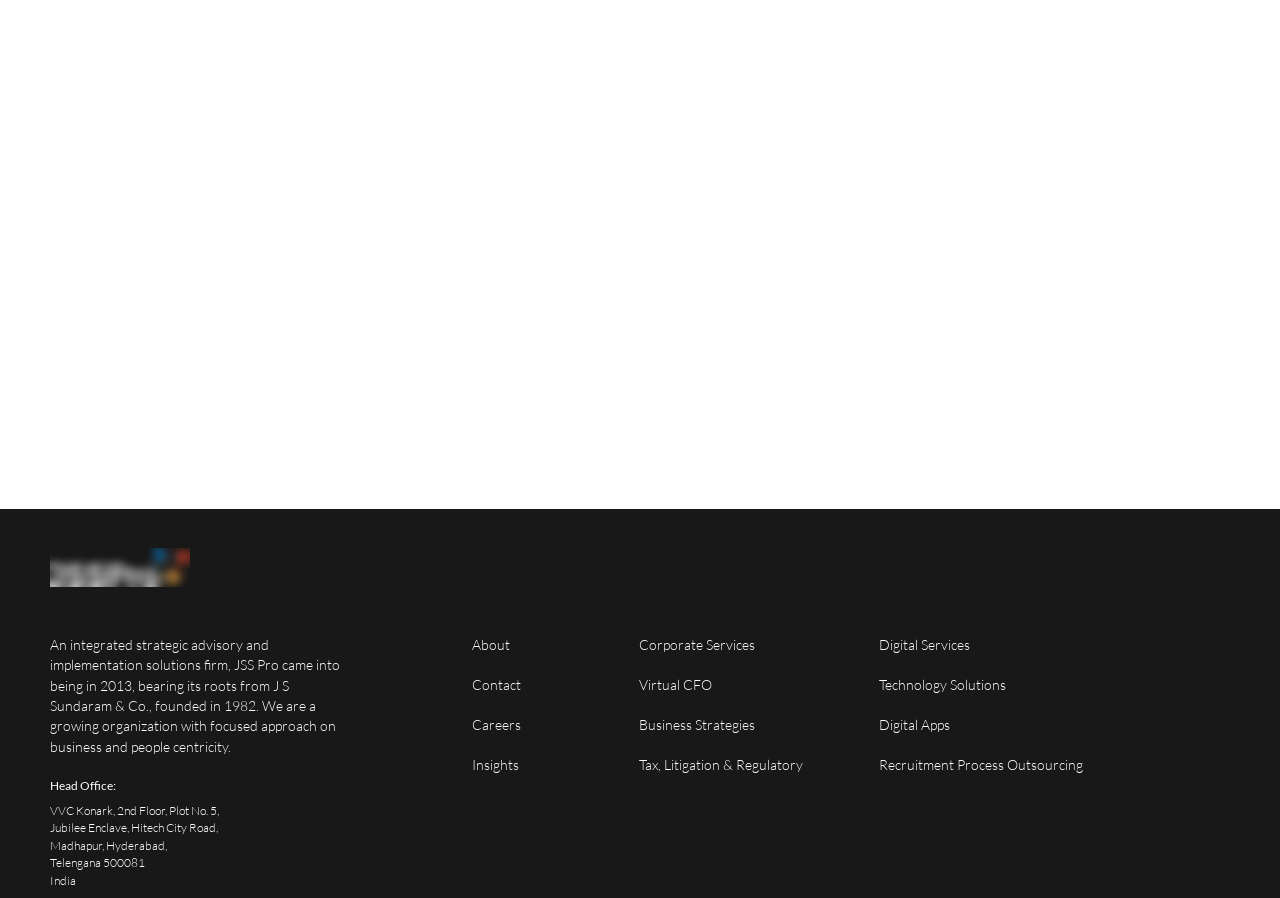Specify the bounding box coordinates of the area to click in order to execute this command: 'Explore 'The Golden Age of Ice Shows DVD Set''. The coordinates should consist of four float numbers ranging from 0 to 1, and should be formatted as [left, top, right, bottom].

None